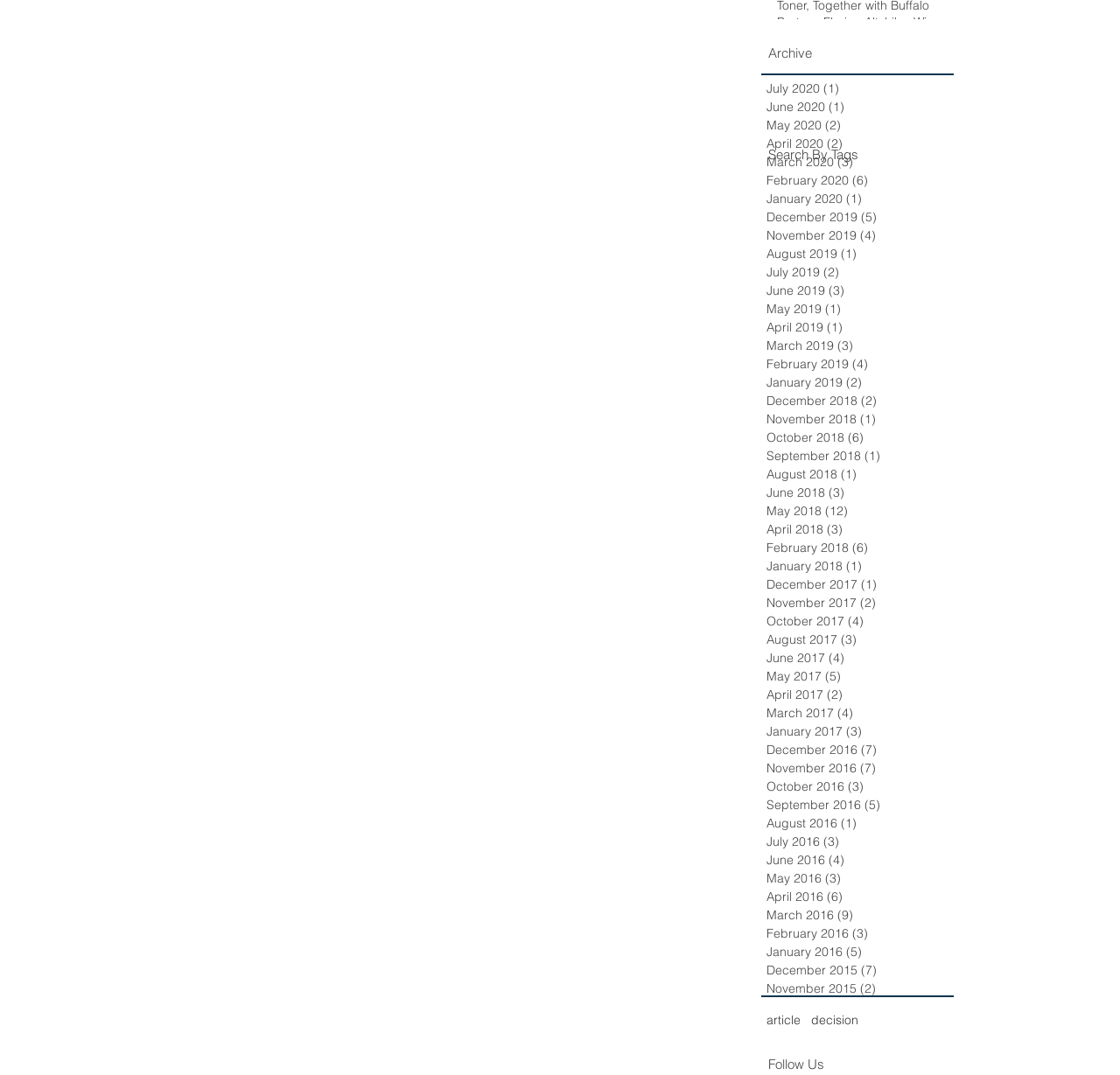Using the provided element description: "DECKING, RAILING & DOCKS", identify the bounding box coordinates. The coordinates should be four floats between 0 and 1 in the order [left, top, right, bottom].

None